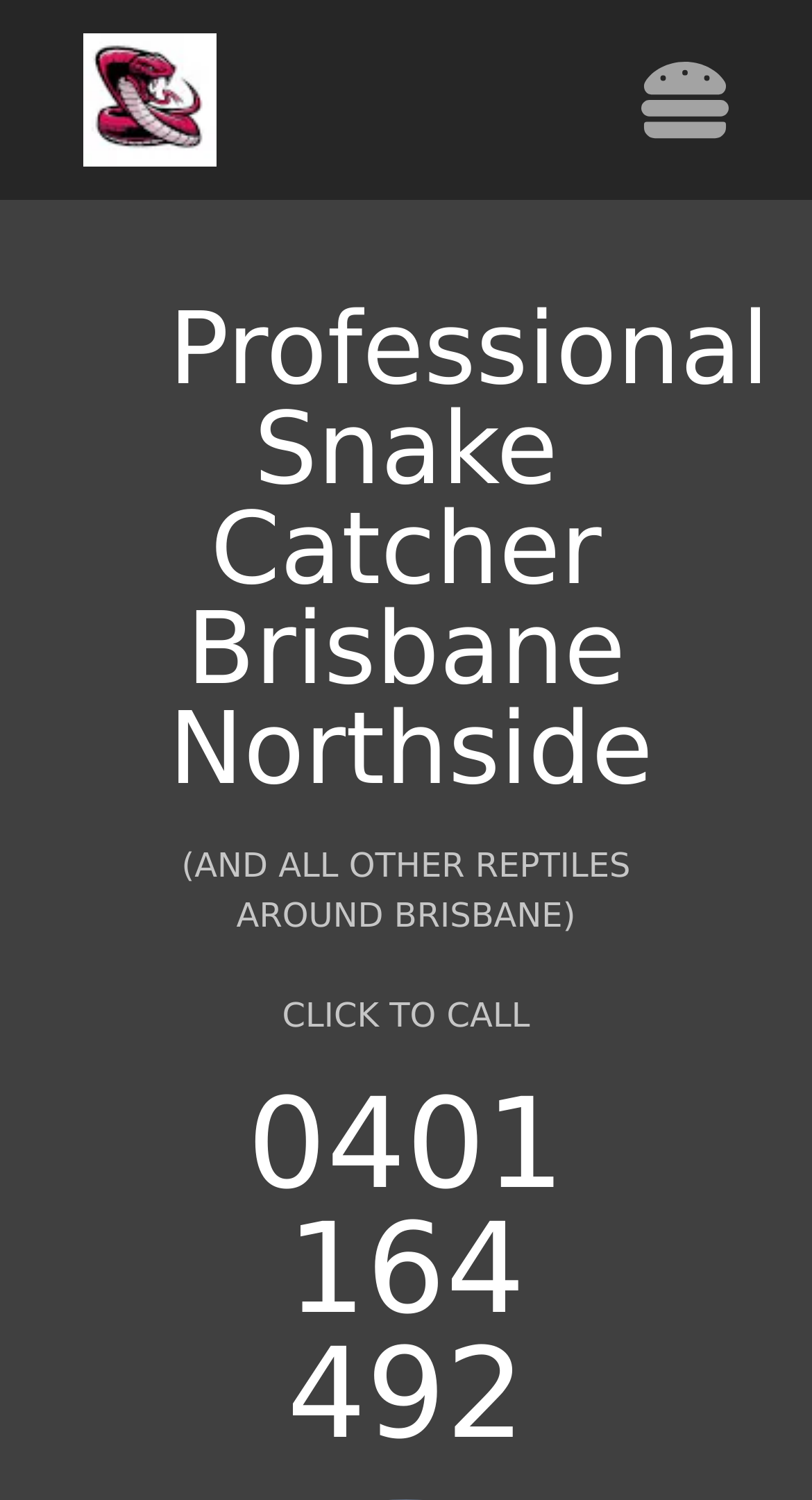Generate a comprehensive description of the webpage.

The webpage is about North Brisbane Snake Catcher, Robert Watson, who has 32 years of experience. At the top left corner, there is a logo of Brisbane North Snake Catchers. On the right side of the logo, there is a larger image that takes up most of the top section of the page. 

Below the logo, there is a heading that reads "Professional Snake Catcher Brisbane Northside". Underneath the heading, there is a text that says "(AND ALL OTHER REPTILES AROUND BRISBANE)". 

Further down, there is a call-to-action text "CLICK TO CALL" followed by a clickable phone number "0401 164 492" that allows users to call the snake catcher directly. The phone number is positioned near the bottom of the page.